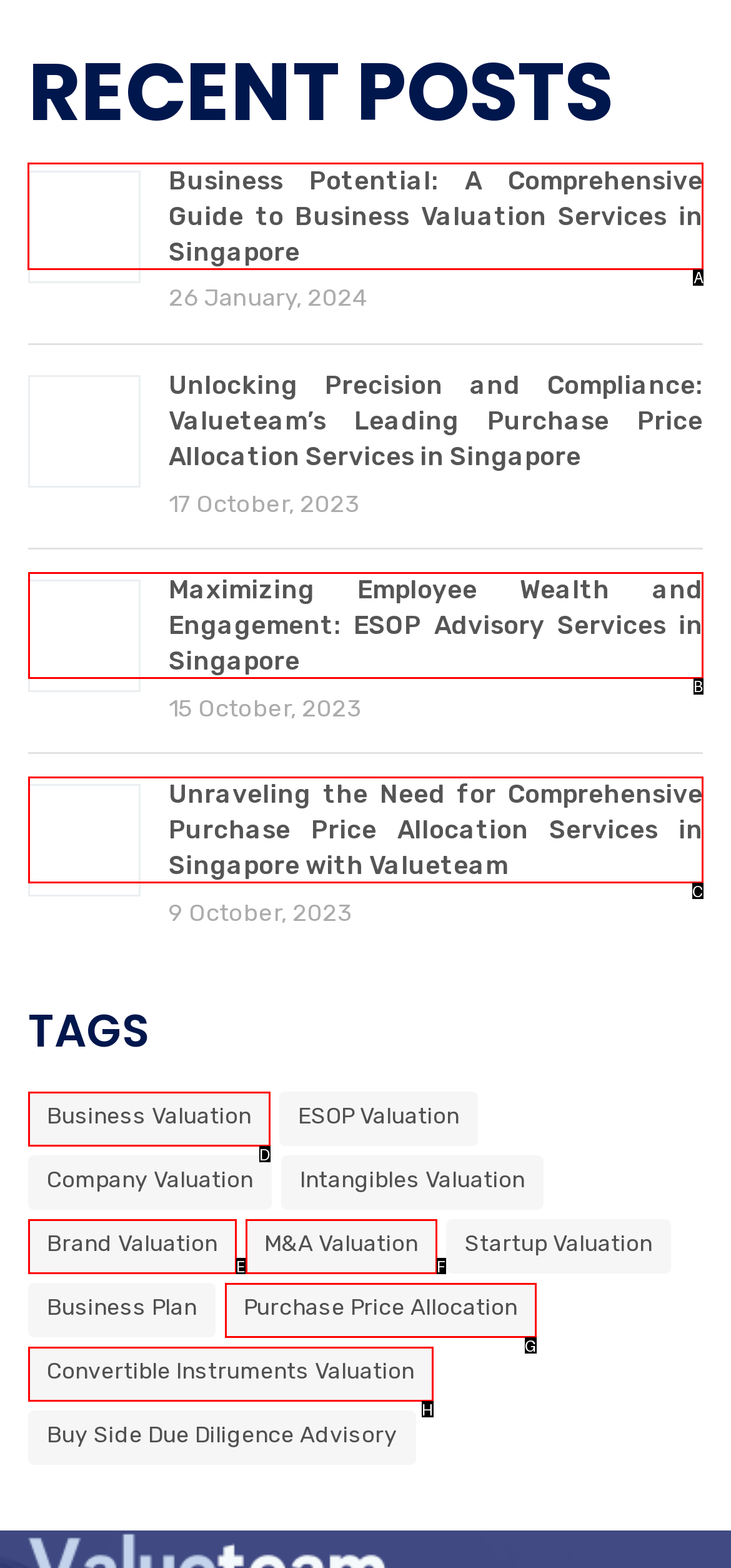Choose the correct UI element to click for this task: read about business valuation services Answer using the letter from the given choices.

A